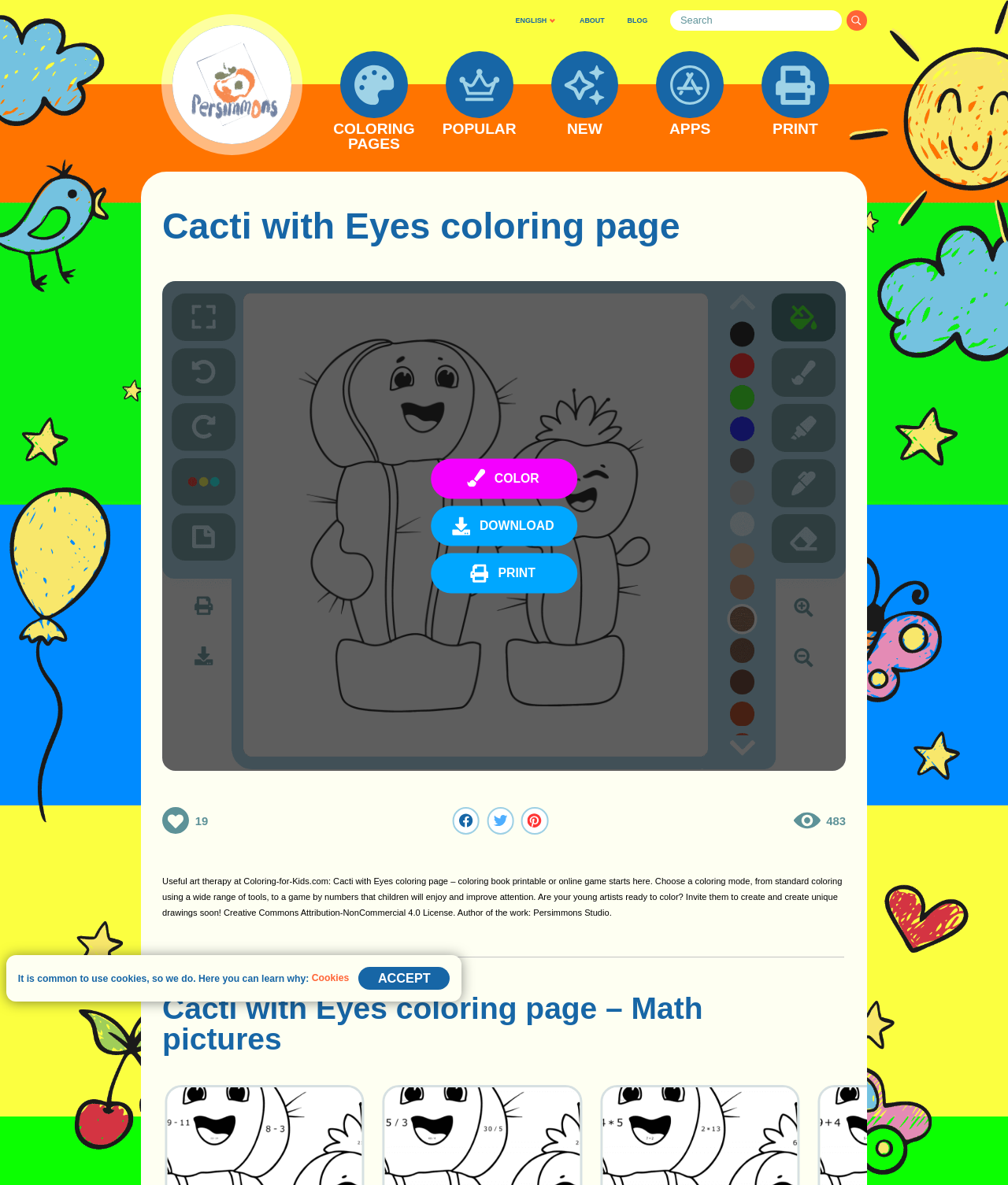Give a short answer using one word or phrase for the question:
What is the purpose of the website?

Coloring for kids